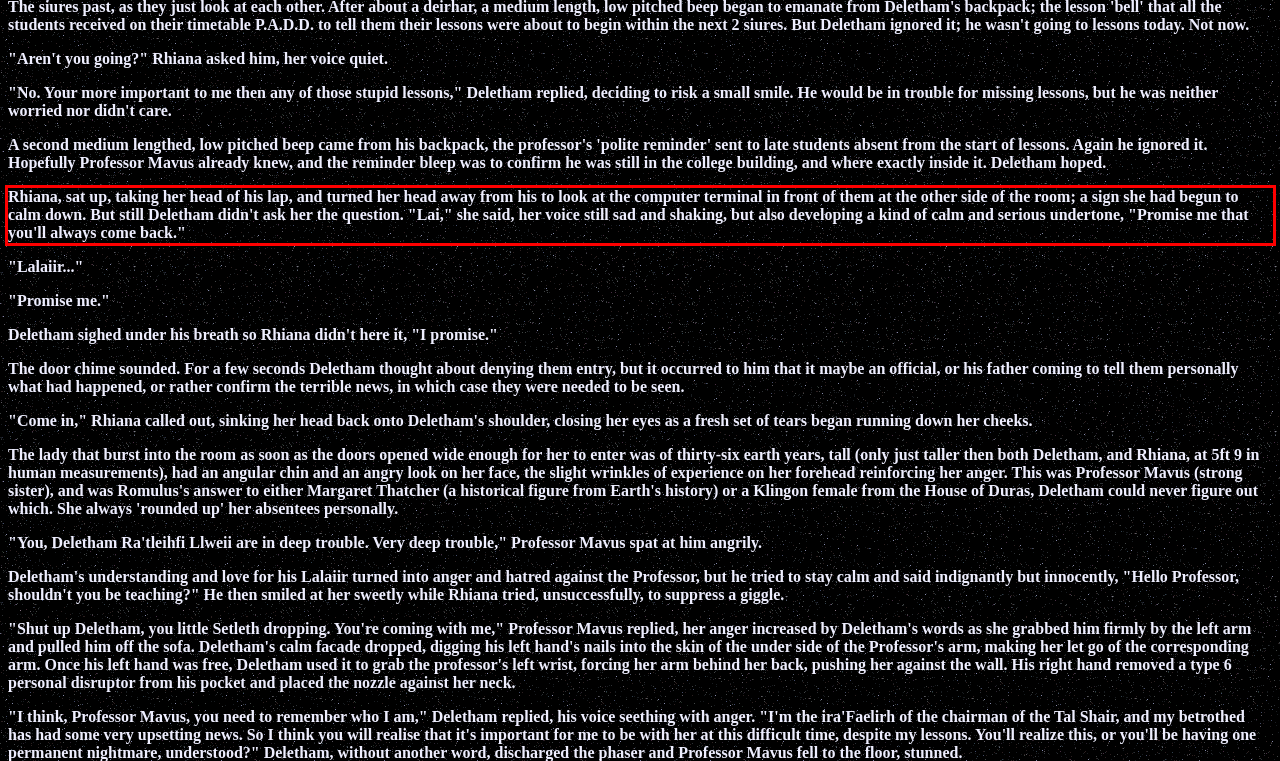Please examine the webpage screenshot and extract the text within the red bounding box using OCR.

Rhiana, sat up, taking her head of his lap, and turned her head away from his to look at the computer terminal in front of them at the other side of the room; a sign she had begun to calm down. But still Deletham didn't ask her the question. "Lai," she said, her voice still sad and shaking, but also developing a kind of calm and serious undertone, "Promise me that you'll always come back."